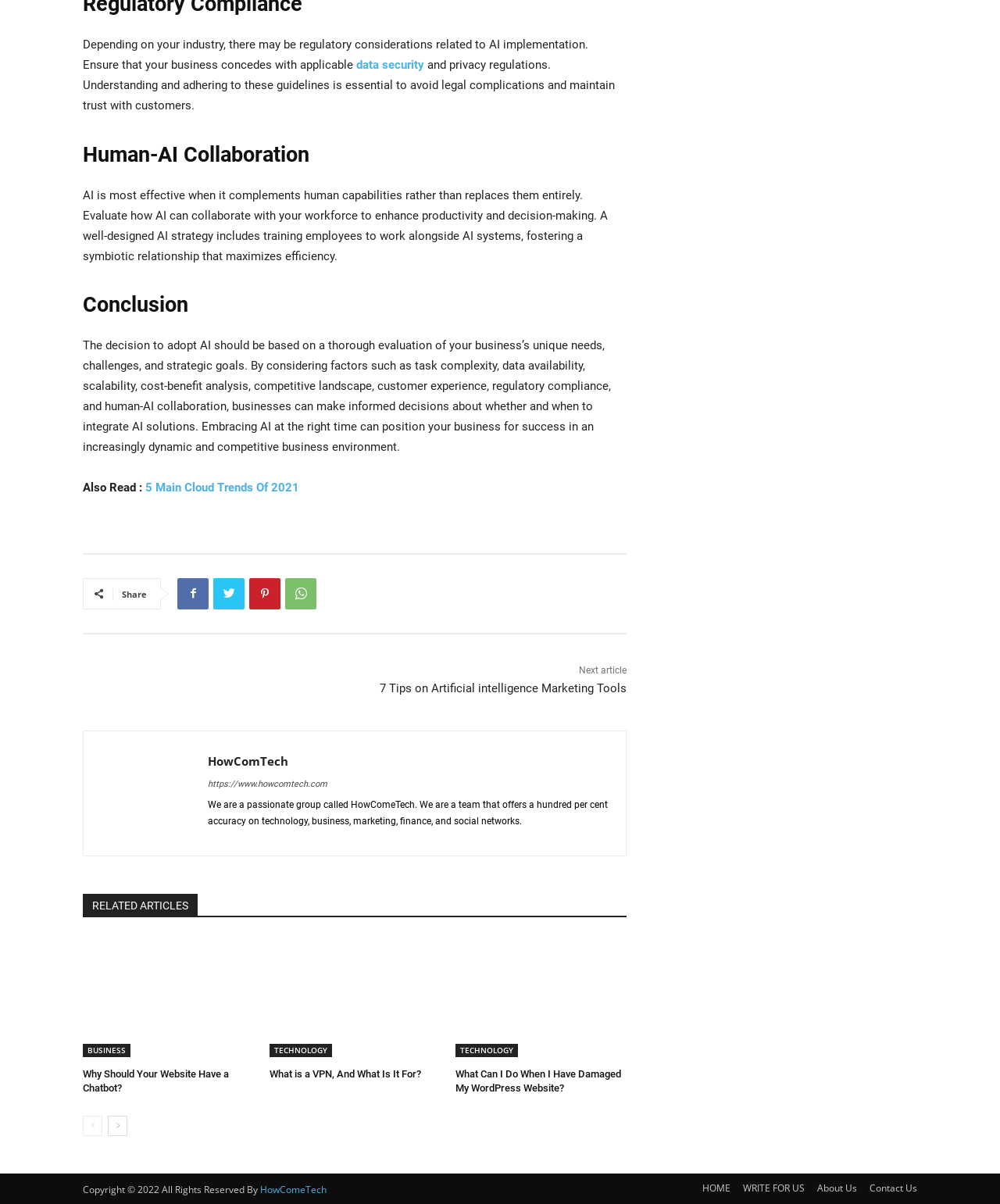Determine the bounding box coordinates of the target area to click to execute the following instruction: "Read about data security."

[0.356, 0.048, 0.424, 0.06]